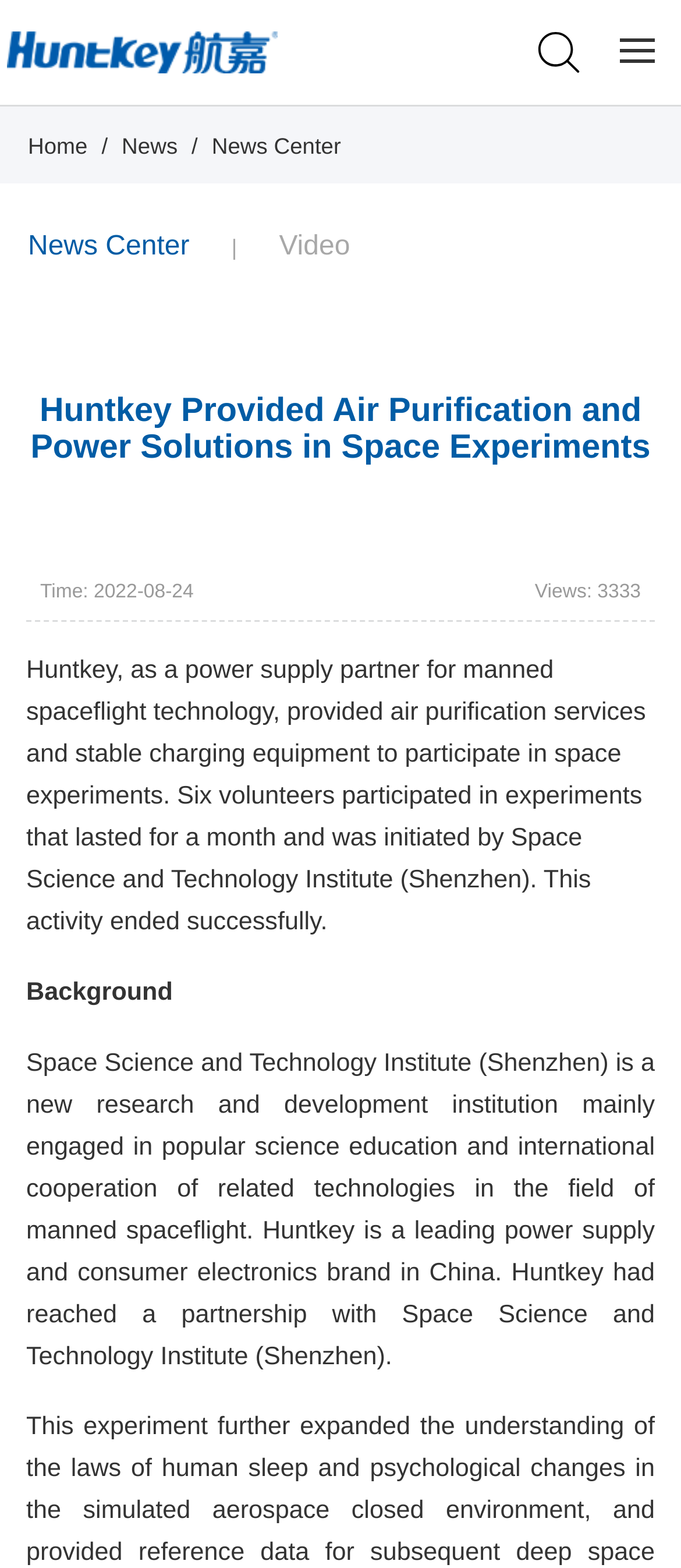Locate the UI element that matches the description Video in the webpage screenshot. Return the bounding box coordinates in the format (top-left x, top-left y, bottom-right x, bottom-right y), with values ranging from 0 to 1.

[0.41, 0.148, 0.514, 0.167]